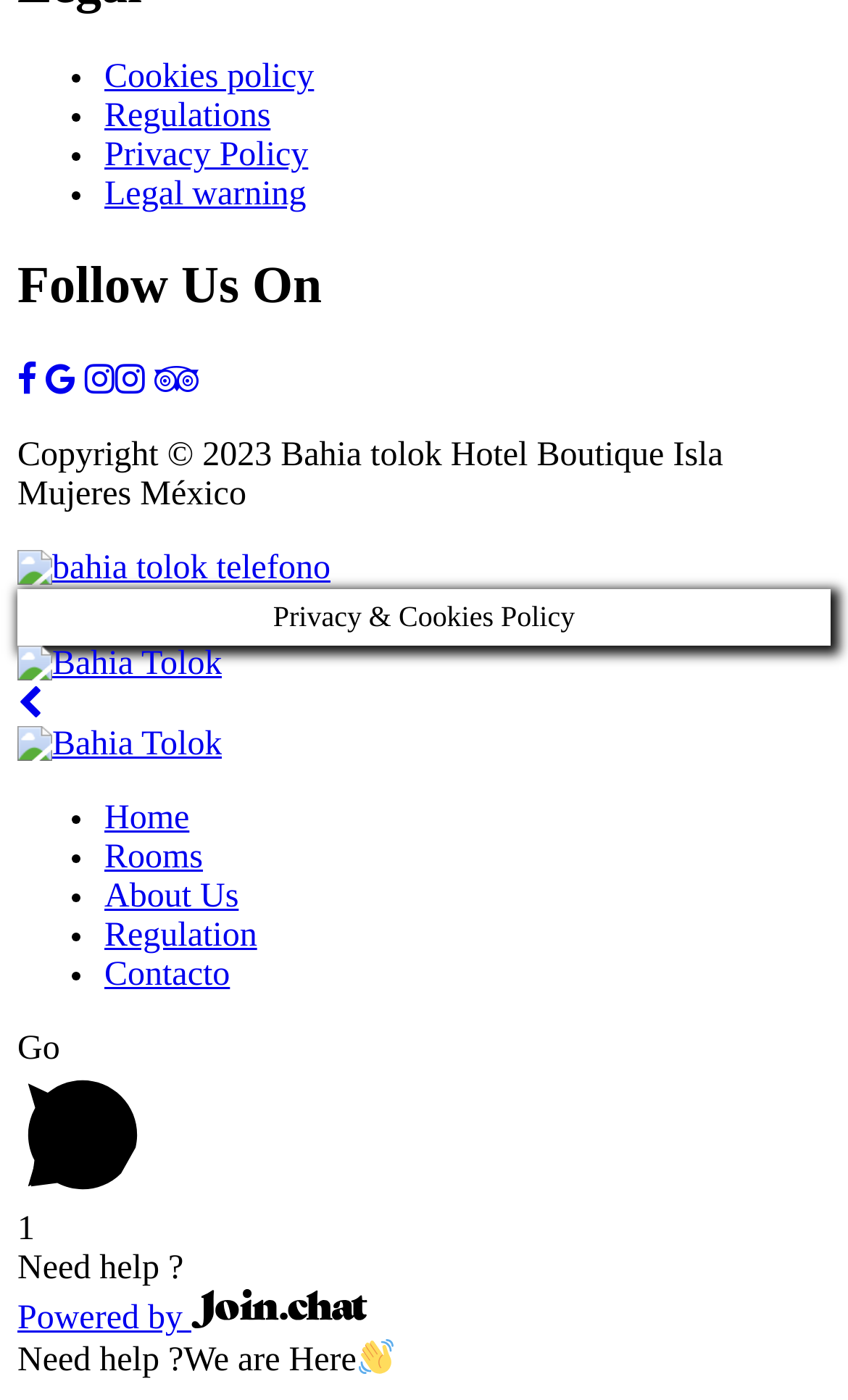Please determine the bounding box coordinates for the element with the description: "Home".

[0.123, 0.572, 0.223, 0.598]